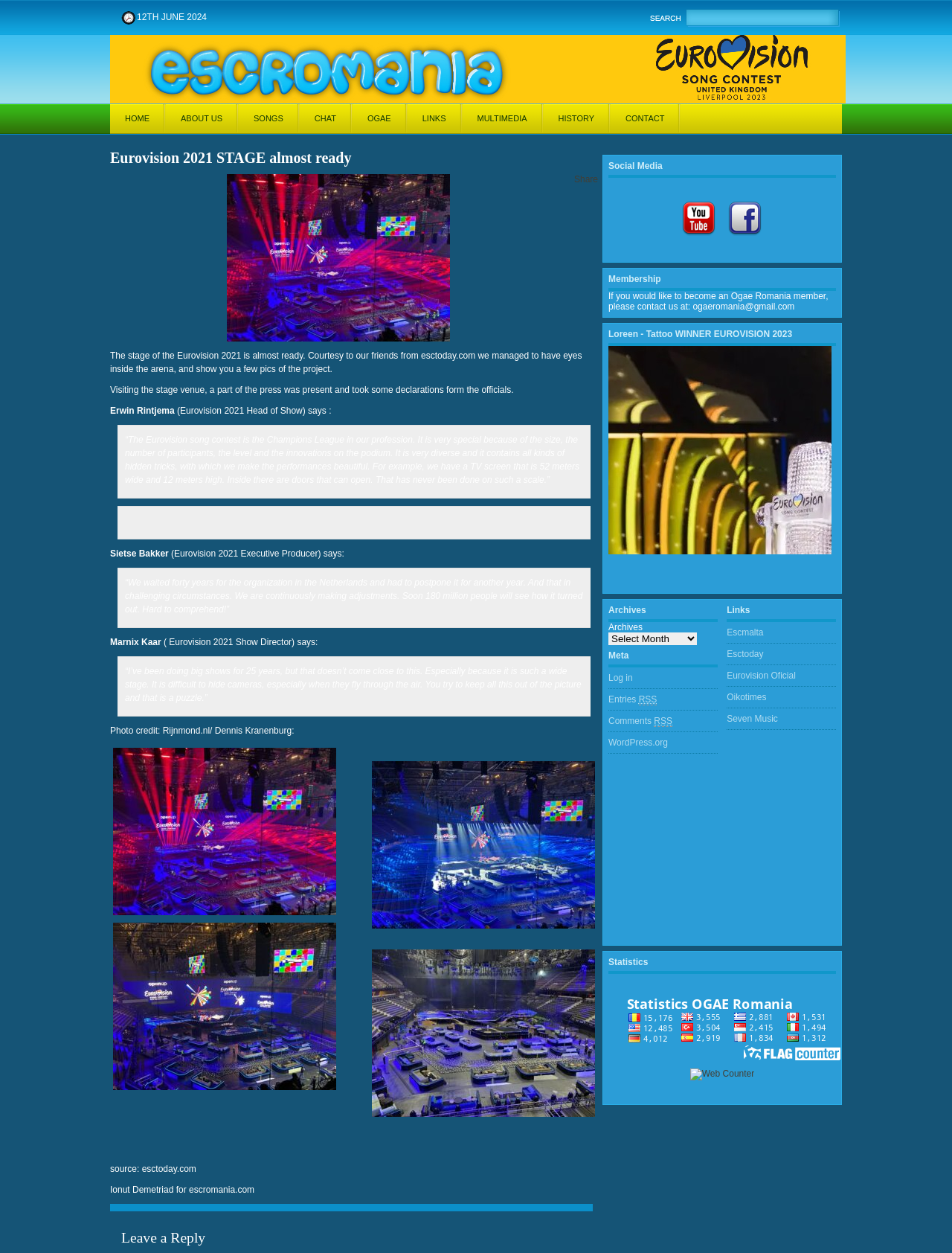What is the name of the event being discussed on this webpage?
Based on the visual content, answer with a single word or a brief phrase.

Eurovision 2021